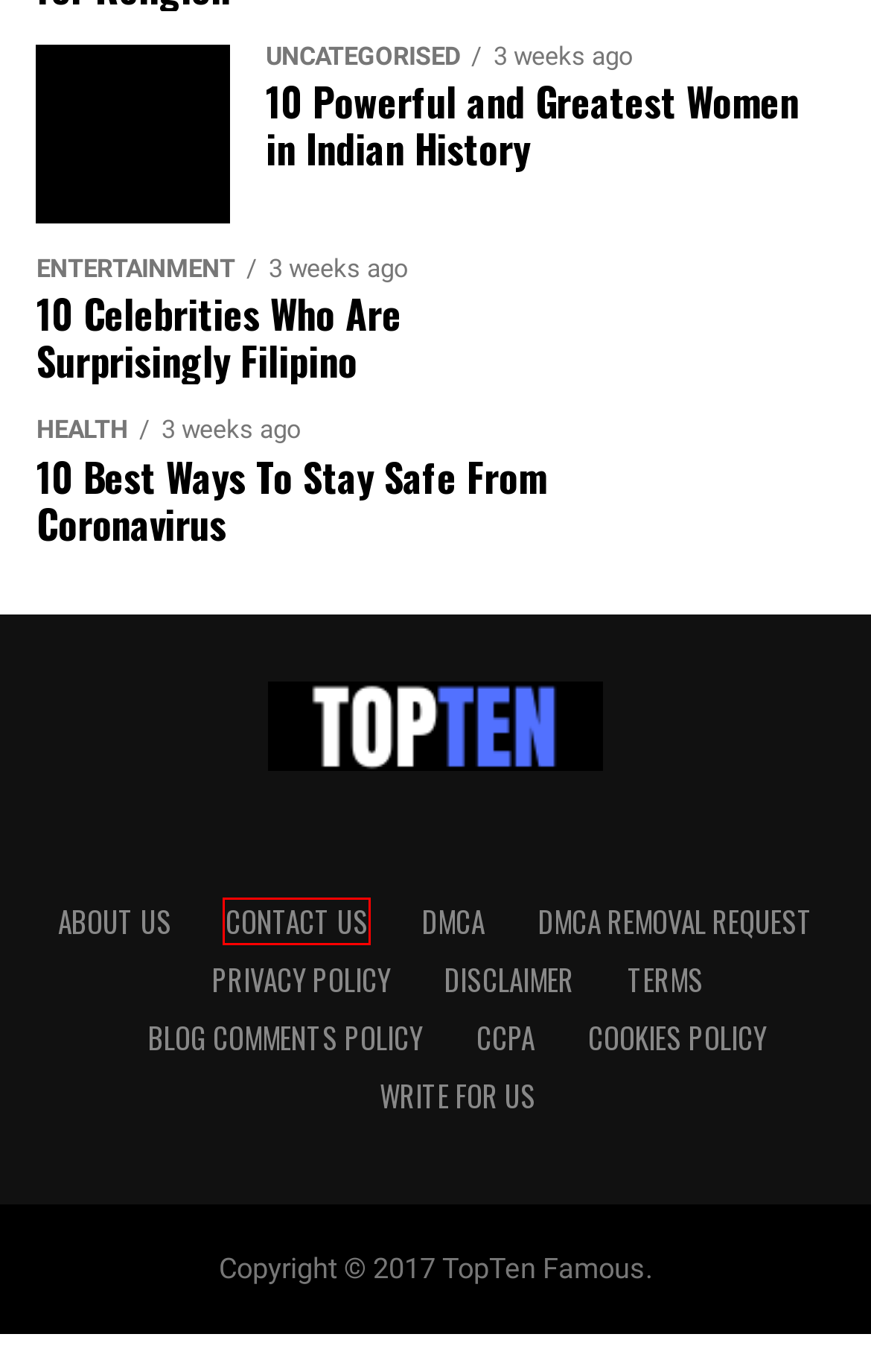Look at the screenshot of the webpage and find the element within the red bounding box. Choose the webpage description that best fits the new webpage that will appear after clicking the element. Here are the candidates:
A. Contact Us - Top Ten Famous: List Of Articles On Famous Topics, Reviews
B. Cookies Policy - Top Ten Famous: List Of Articles On Famous Topics, Reviews
C. DMCA Removal Request - Top Ten Famous: List Of Articles On Famous Topics, Reviews
D. Write For Us - Top Ten Famous: List Of Articles On Famous Topics, Reviews
E. CCPA – California Consumer Privacy Act - Top Ten Famous: List Of Articles On Famous Topics, Reviews
F. Privacy Policy - Top Ten Famous: List Of Articles On Famous Topics, Reviews
G. DMCA Policy - Top Ten Famous: List Of Articles On Famous Topics, Reviews
H. Disclaimer - Top Ten Famous: List Of Articles On Famous Topics, Reviews

A